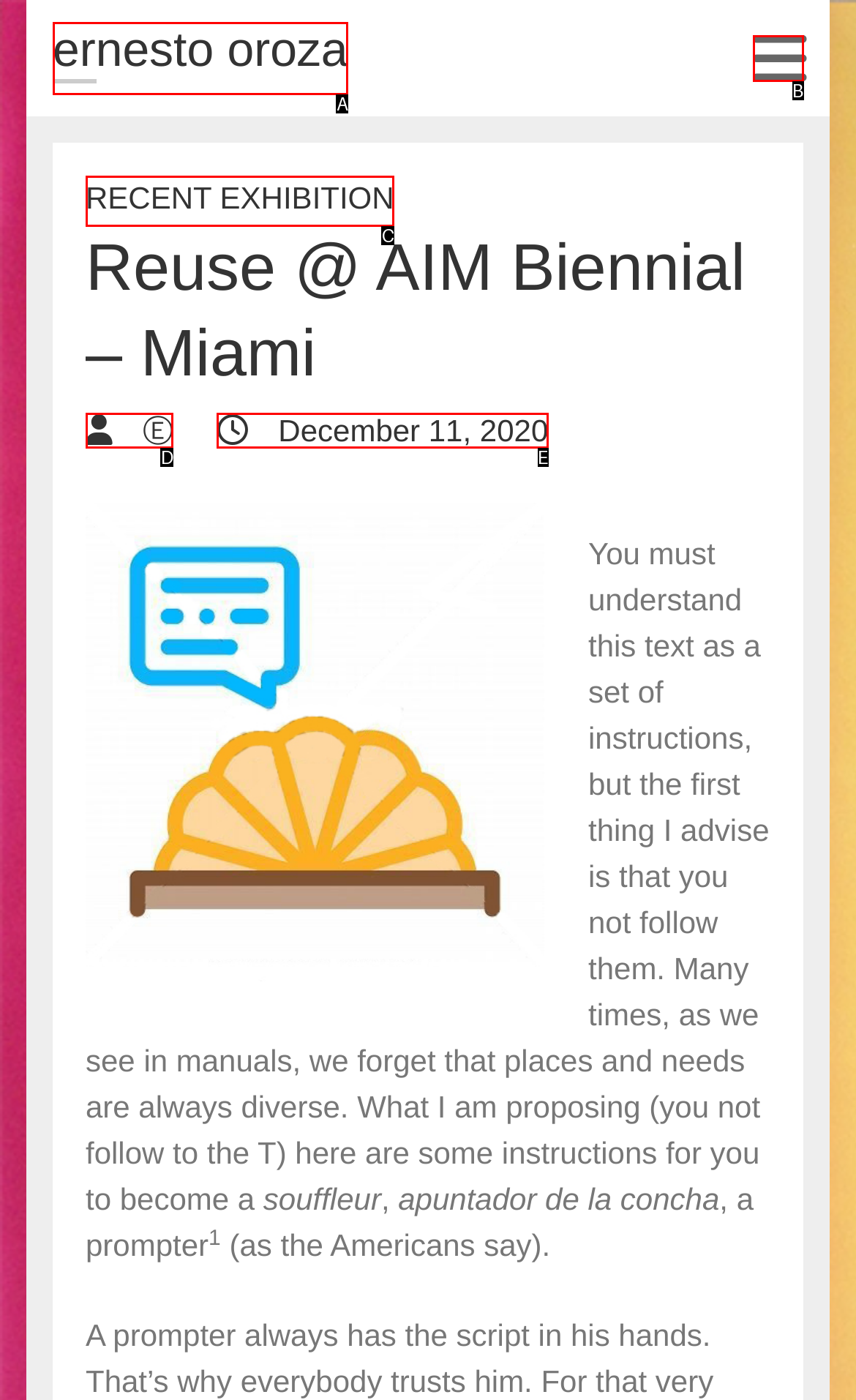Select the option that matches the description: December 11, 2020. Answer with the letter of the correct option directly.

E